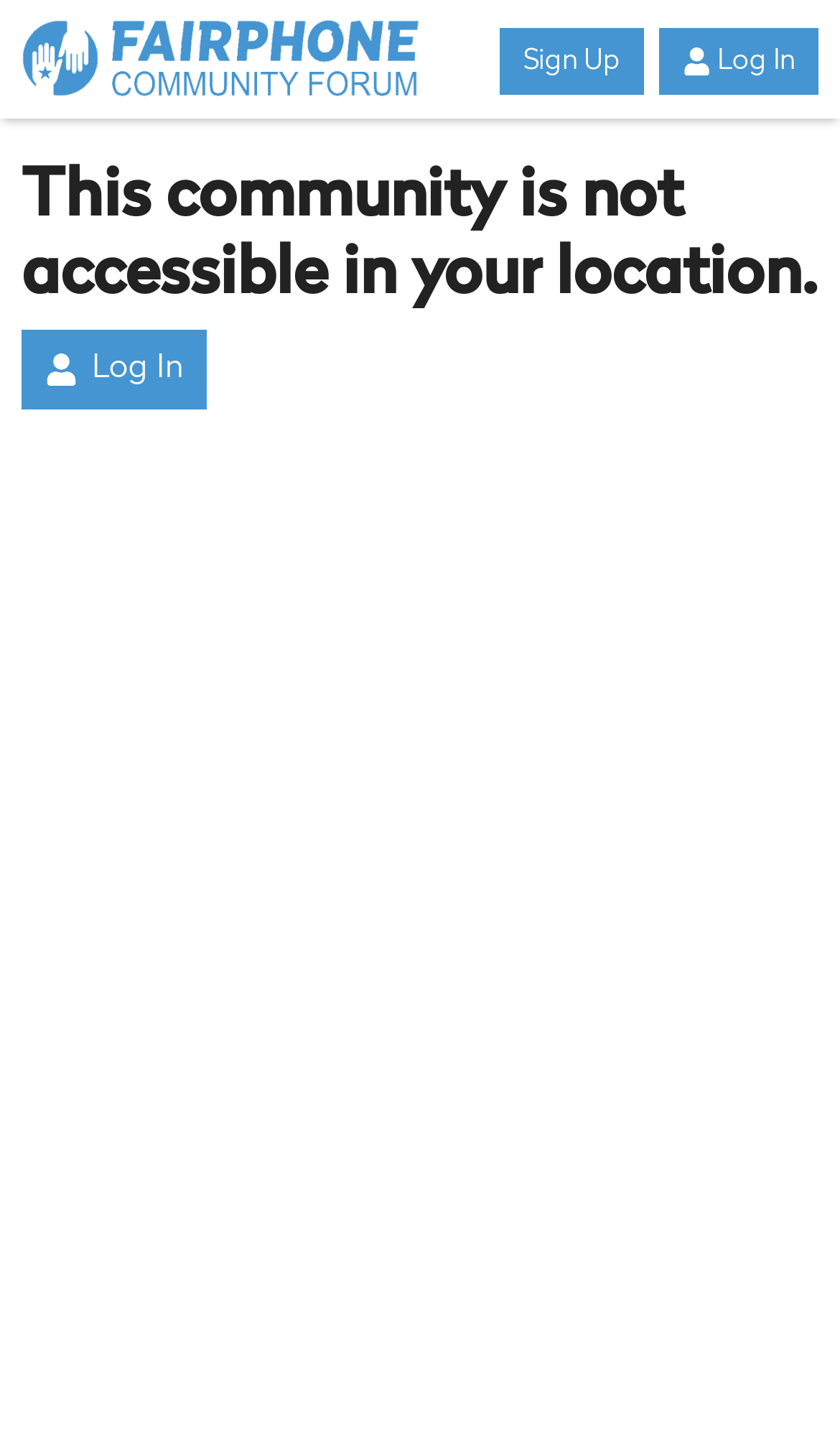Answer briefly with one word or phrase:
Is there a logo on the page?

Yes